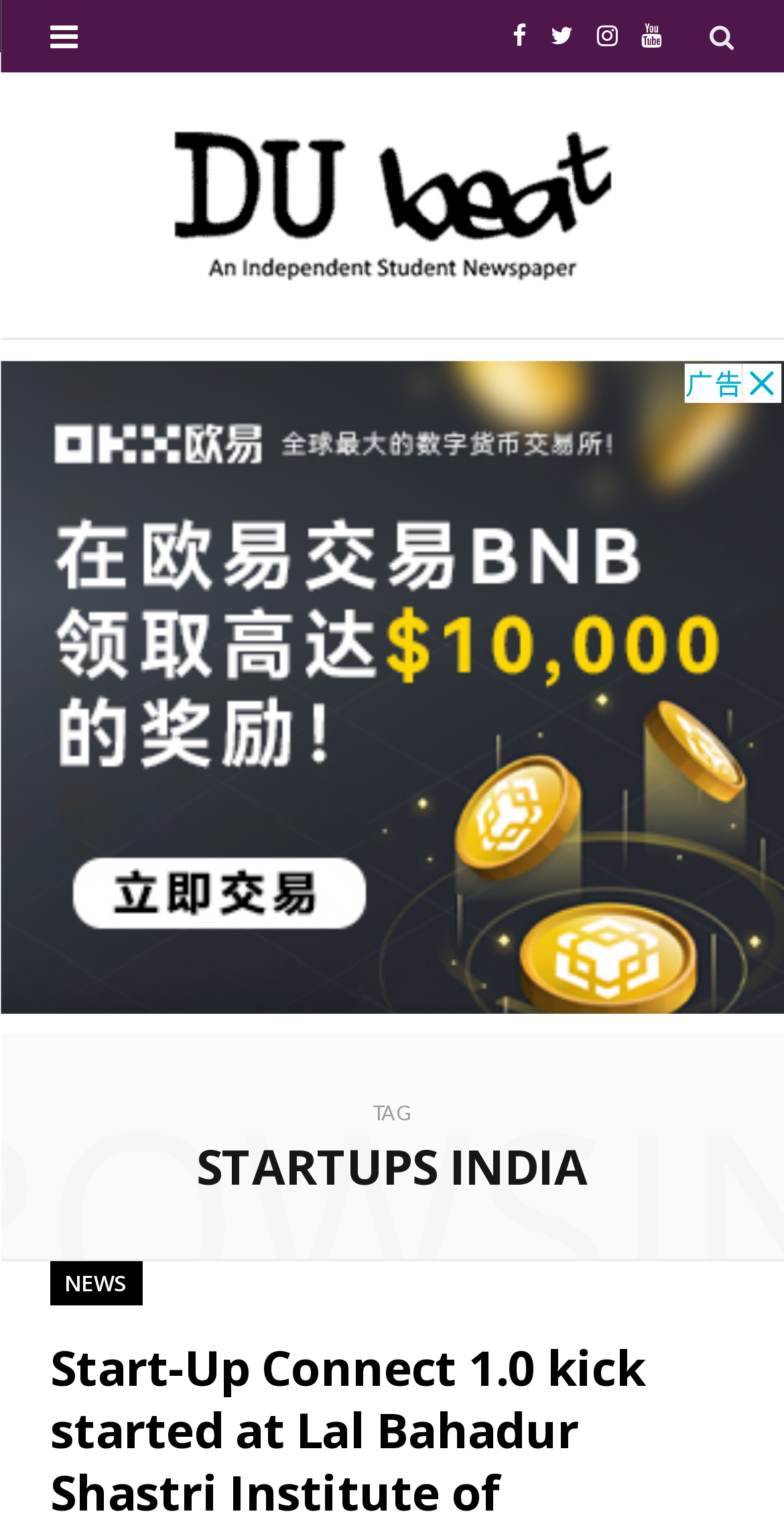How many subcategories are there under STARTUPS INDIA?
Please provide a comprehensive answer based on the details in the screenshot.

I looked at the webpage and found the link 'NEWS' under the heading 'STARTUPS INDIA', so there is 1 subcategory under STARTUPS INDIA.